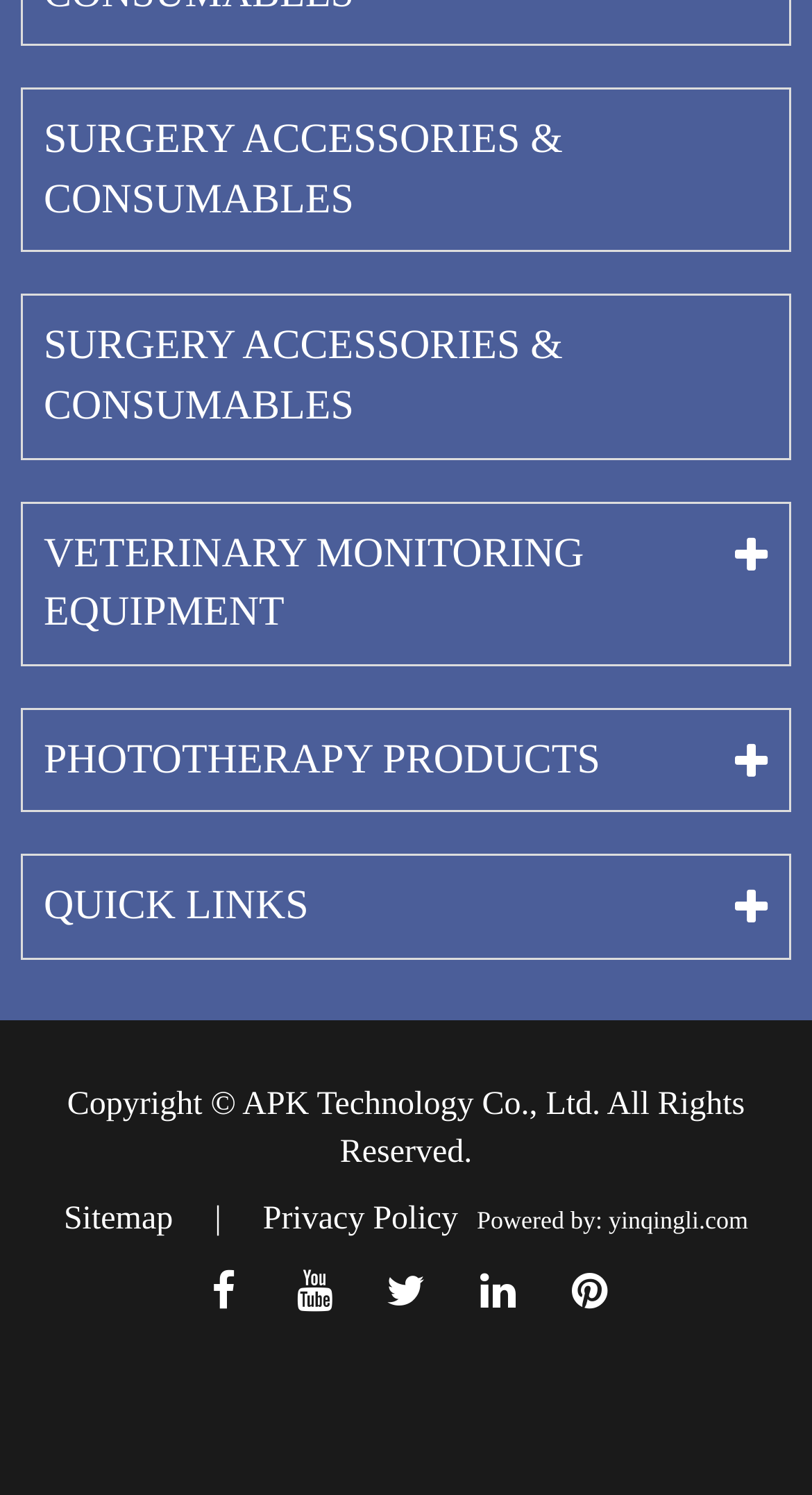What are the main categories on this website?
Analyze the image and provide a thorough answer to the question.

Based on the links at the top of the webpage, the main categories on this website are Surgery Accessories & Consumables, Veterinary Monitoring Equipment, and Phototherapy Products.